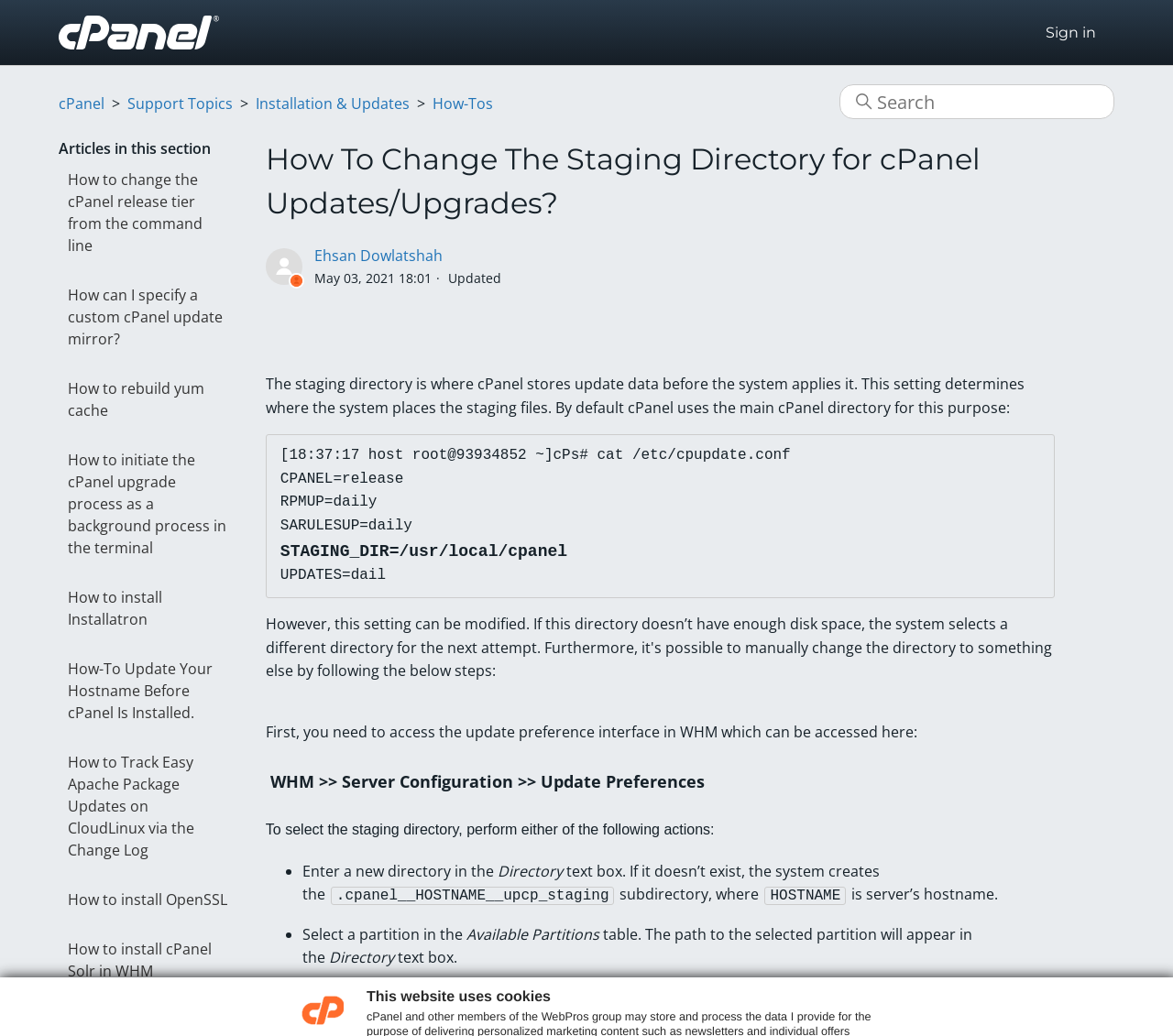Extract the bounding box coordinates for the UI element described by the text: "How to rebuild yum cache". The coordinates should be in the form of [left, top, right, bottom] with values between 0 and 1.

[0.05, 0.355, 0.203, 0.416]